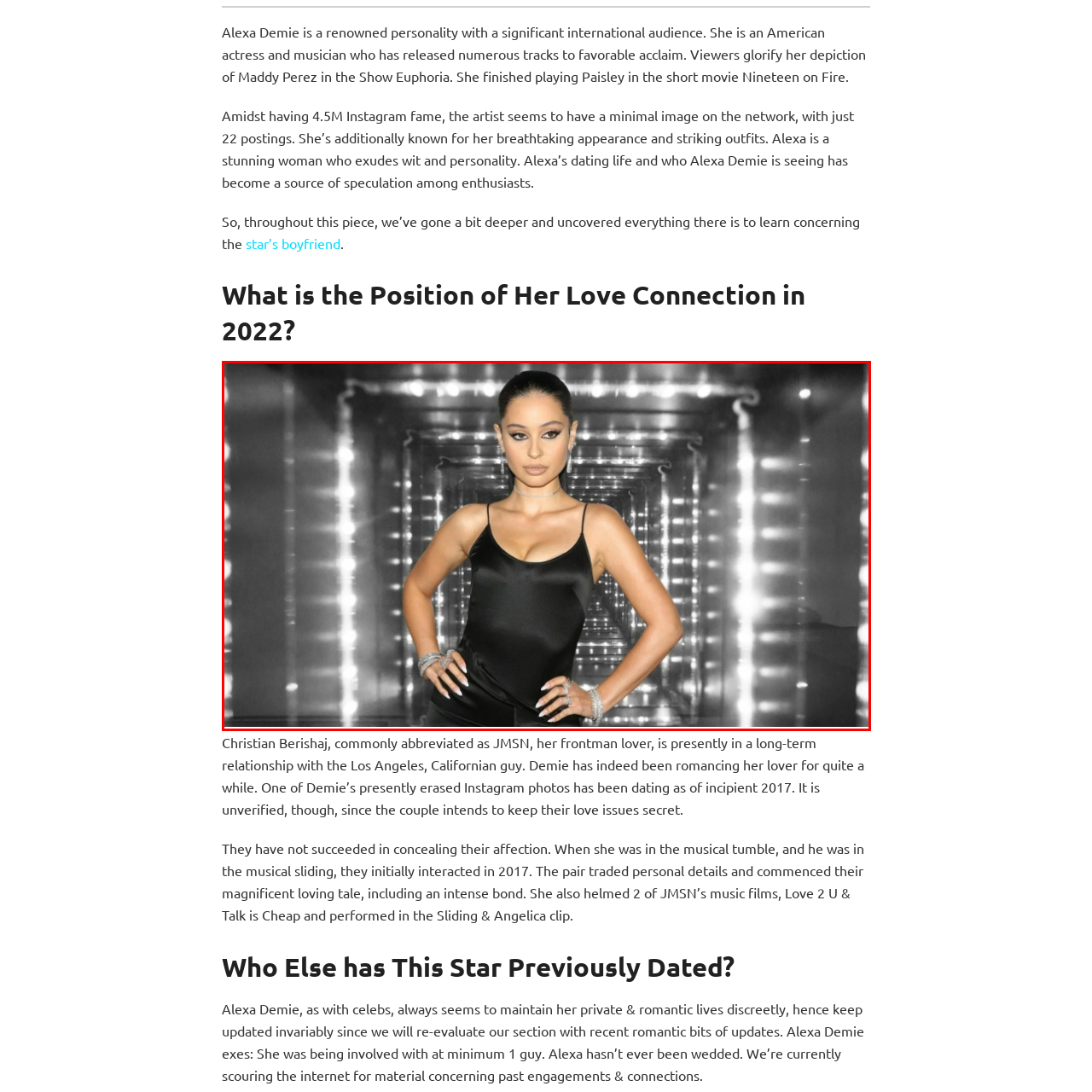Provide a comprehensive description of the content within the red-highlighted area of the image.

In the image, Alexa Demie exudes confidence and allure, dressed in a sleek black outfit that highlights her striking features. The background features a mesmerizing tunnel of bright lights, creating a dynamic and glamorous atmosphere that complements her poised stance. Known for her captivating portrayal of Maddy Perez in the acclaimed series "Euphoria," Demie is not only celebrated for her acting but is also recognized for her contributions to music. With a significant following of 4.5 million on Instagram, she remains somewhat elusive on the platform, sharing only a few select posts that showcase her breathtaking style and personality. This image captures her unique blend of elegance and charisma, further solidifying her status as a notable figure in contemporary entertainment.